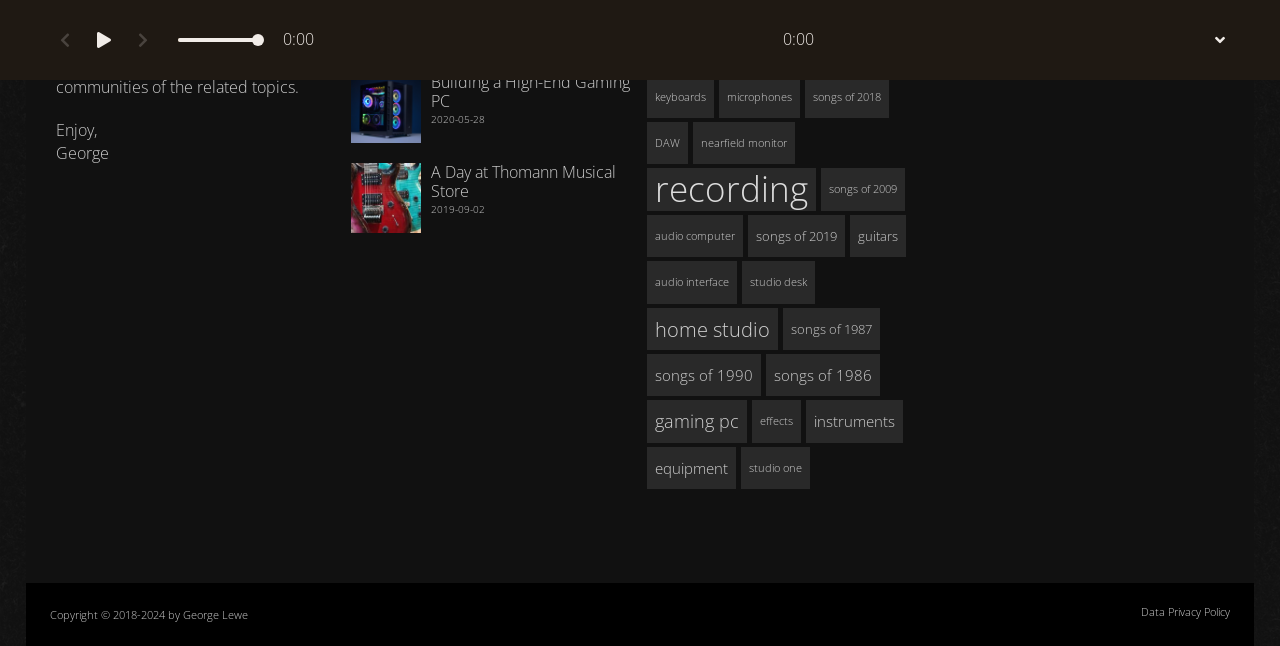Provide your answer in one word or a succinct phrase for the question: 
What is the copyright year range of the webpage?

2018-2024